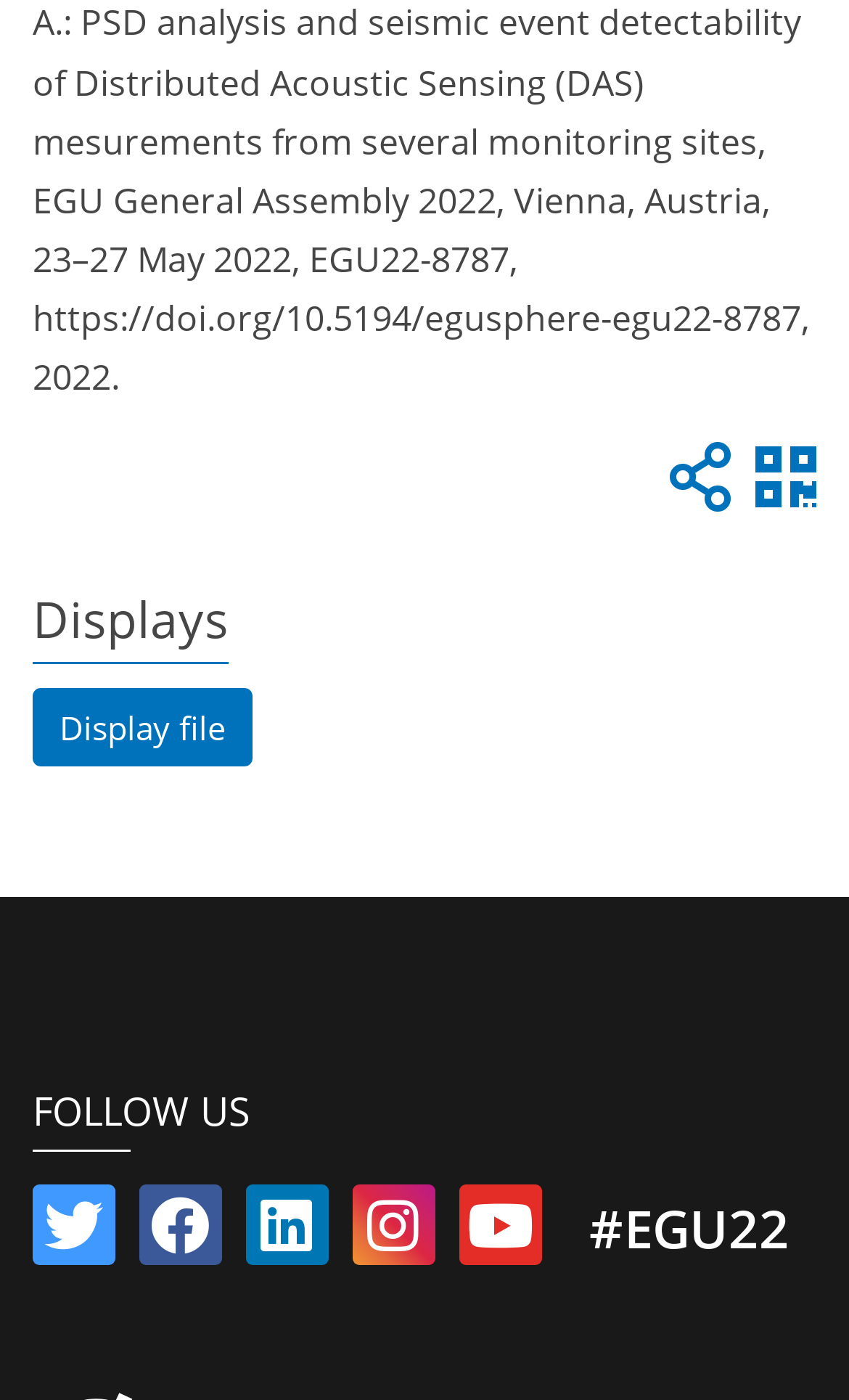What is the hashtag displayed at the bottom?
Please use the visual content to give a single word or phrase answer.

#EGU22